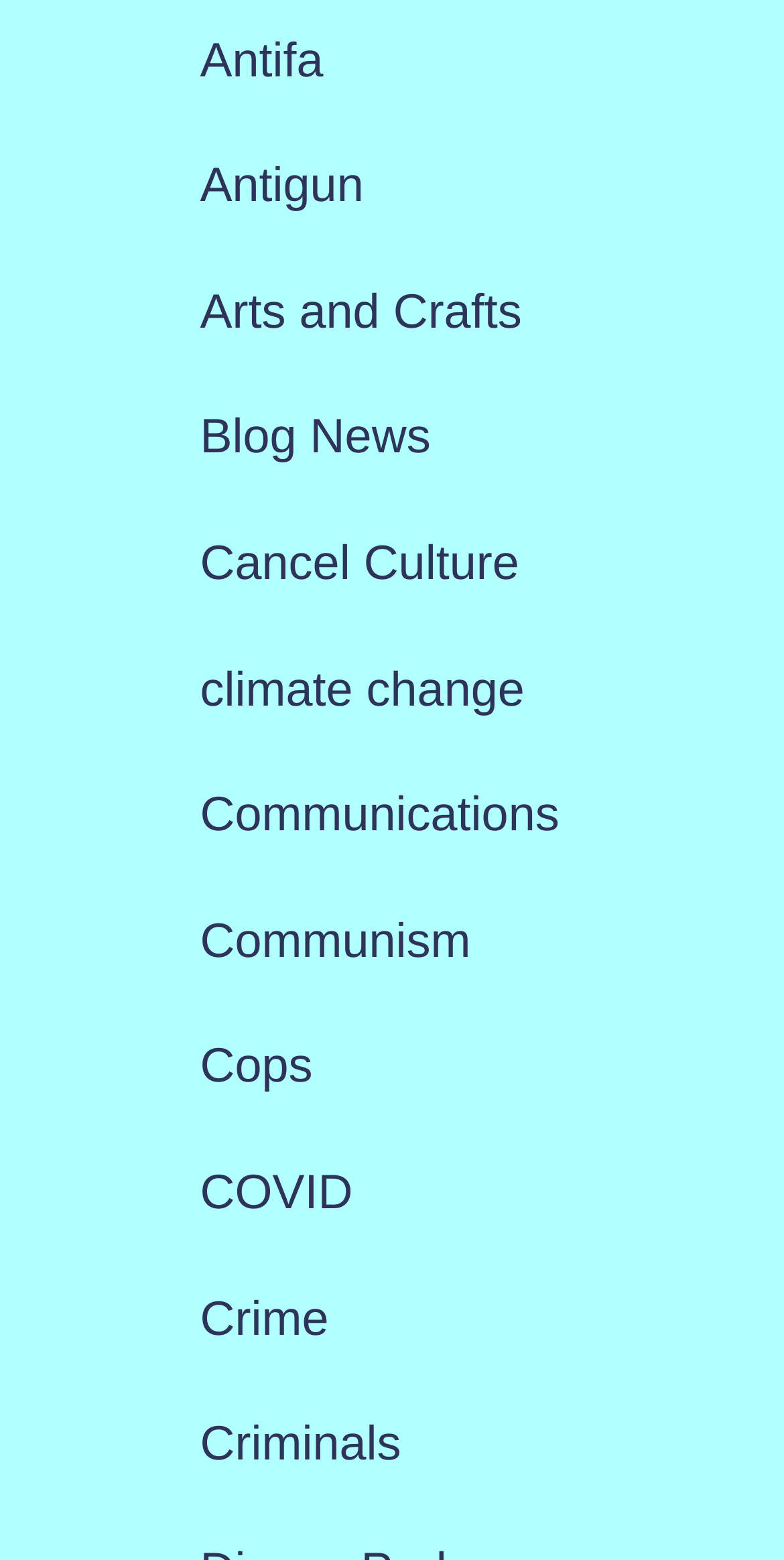Find the bounding box coordinates for the area that should be clicked to accomplish the instruction: "read about climate change".

[0.255, 0.425, 0.669, 0.46]